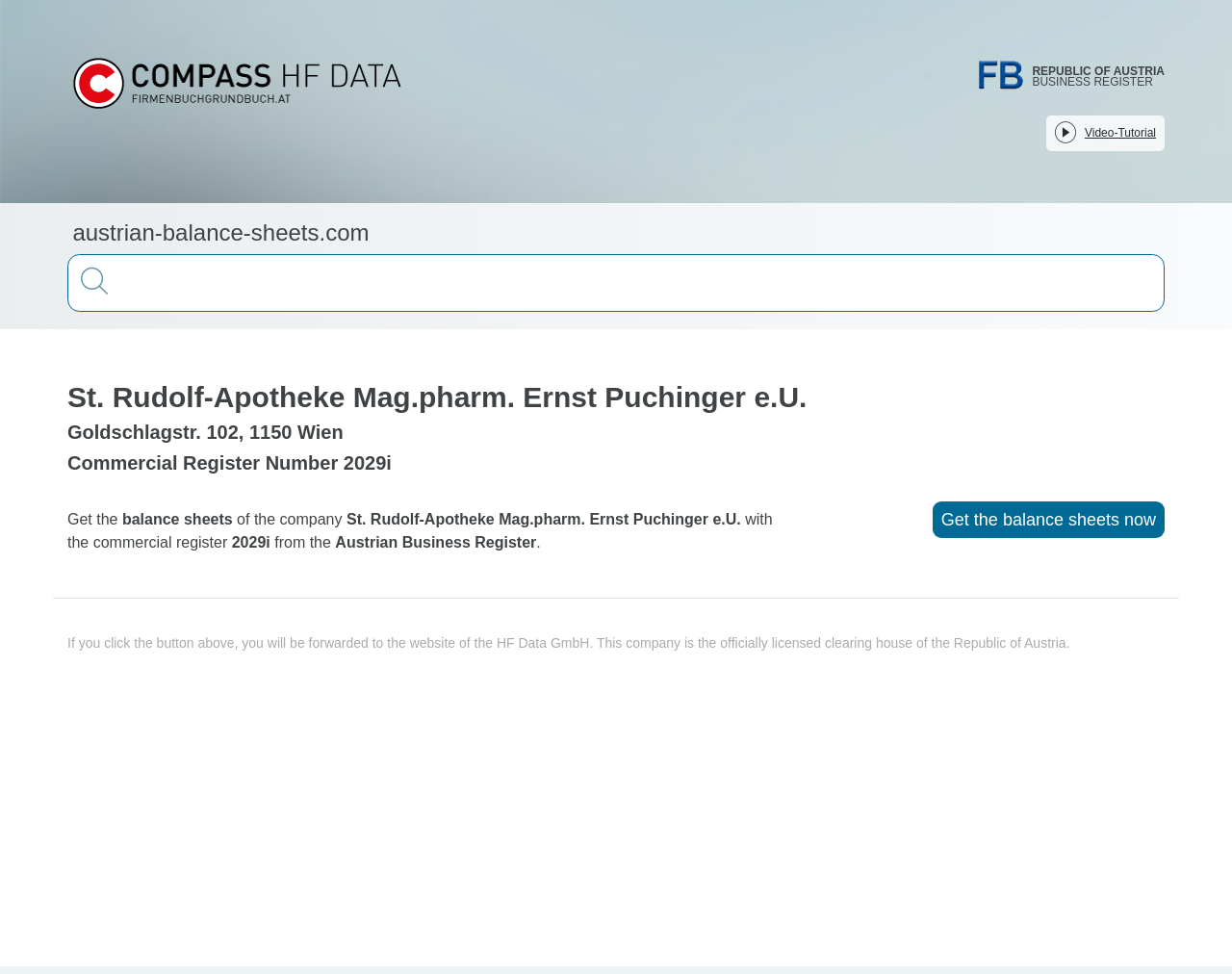Articulate a detailed summary of the webpage's content and design.

The webpage is about retrieving the balance sheet of the company St. Rudolf-Apotheke Mag.pharm. Ernst Puchinger e.U. with the trade register number 2029i. At the top left, there is a link to "HF Data Datenverarbeitungsges.m.b.H." accompanied by an image, and on the top right, there is a link to the "Business Register REPUBLIC OF AUSTRIA BUSINESS REGISTER" with an image. Below these links, there is a video tutorial link. 

The main content starts with a heading "austrian-balance-sheets.com" followed by a text box. Below the text box, there are three headings providing information about the company, including its name, address, and commercial register number. 

A prominent heading summarizes the purpose of the webpage, stating that users can get the balance sheets of the company with the commercial register 2029i from the Austrian Business Register. Next to this heading, there is a call-to-action link "Get the balance sheets now". 

At the bottom, there is a static text paragraph explaining that clicking the button above will forward users to the website of HF Data GmbH, the officially licensed clearing house of the Republic of Austria.